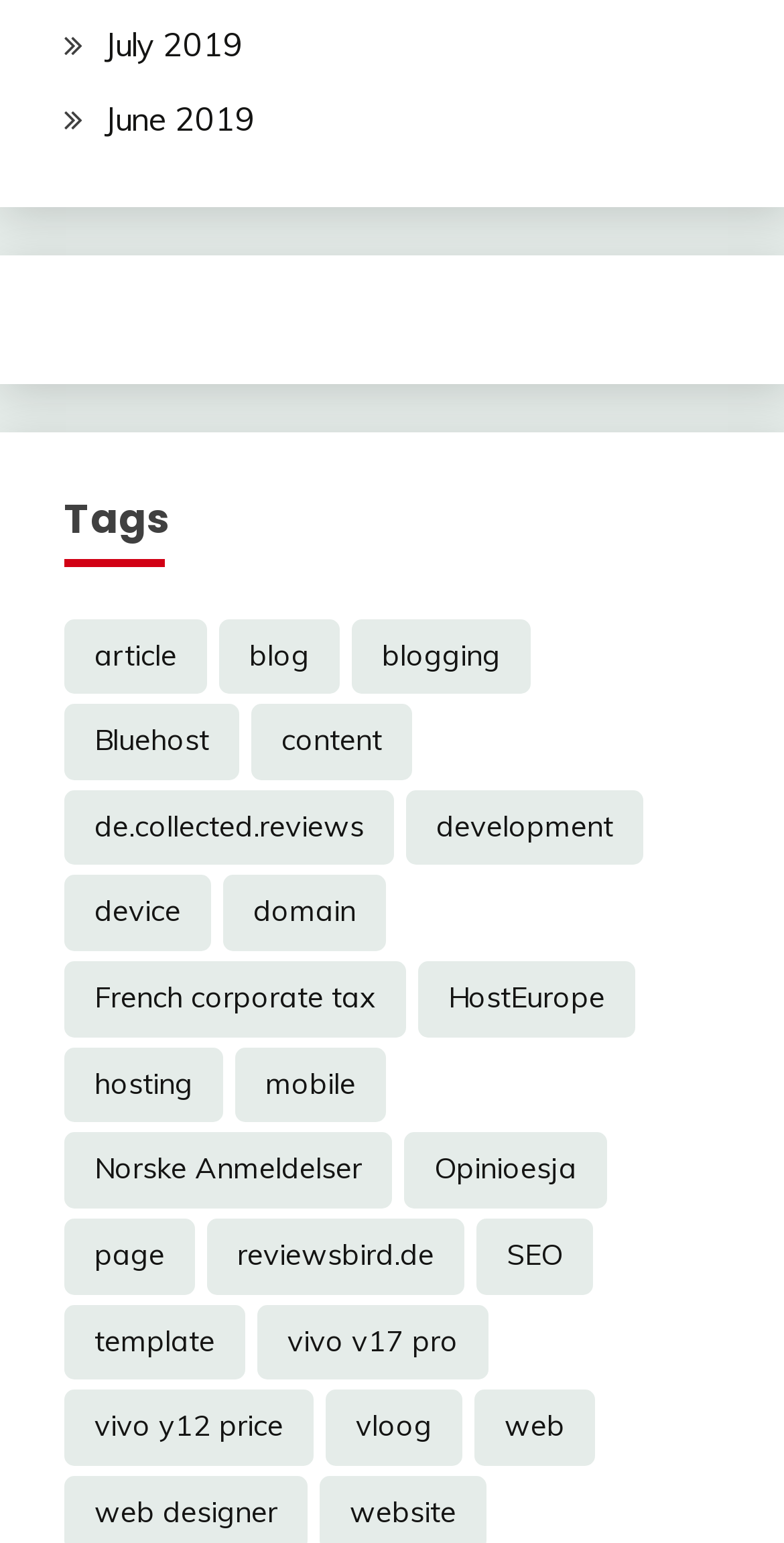What is the earliest month listed?
Relying on the image, give a concise answer in one word or a brief phrase.

July 2019